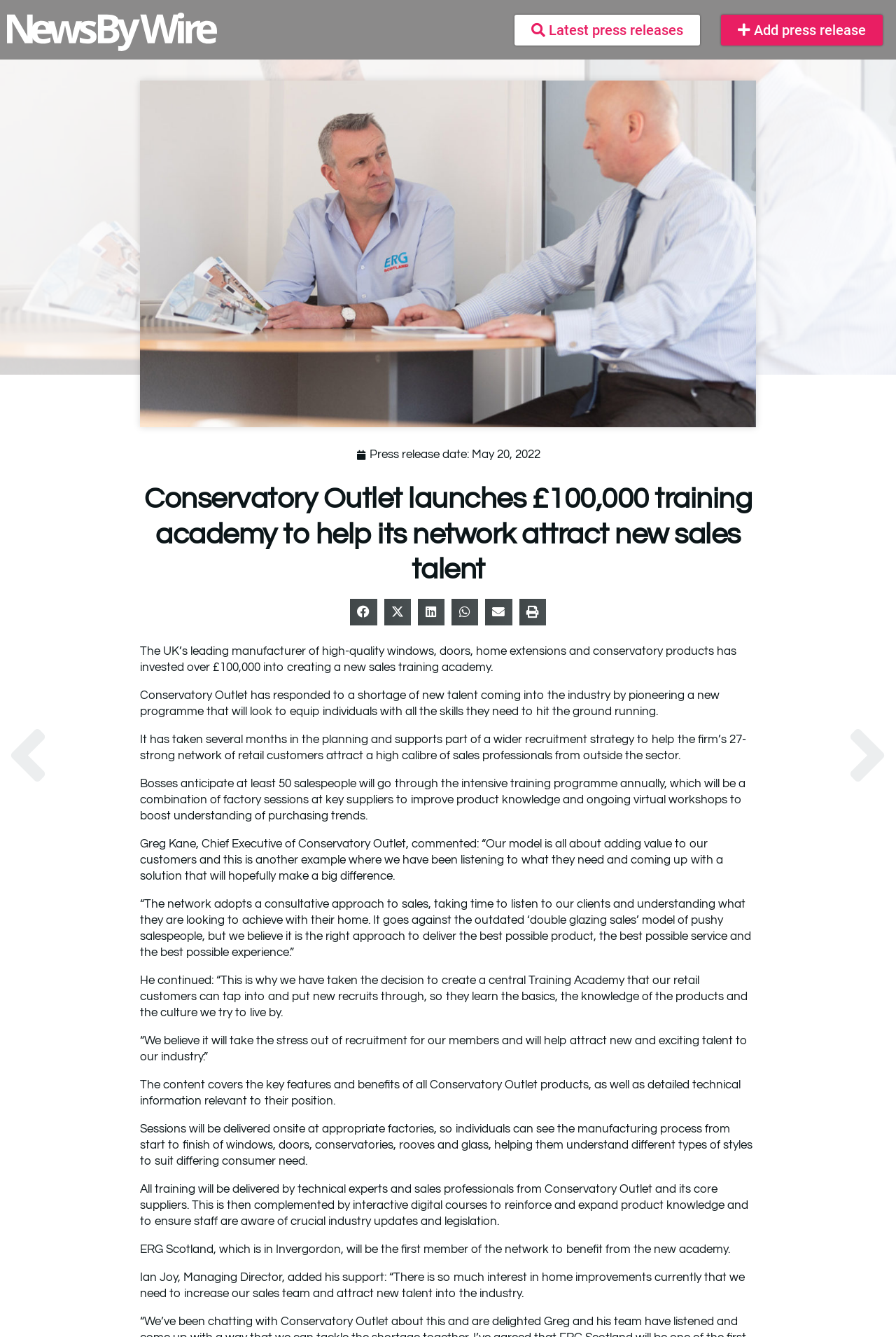What is the headline of the webpage?

Conservatory Outlet launches £100,000 training academy to help its network attract new sales talent